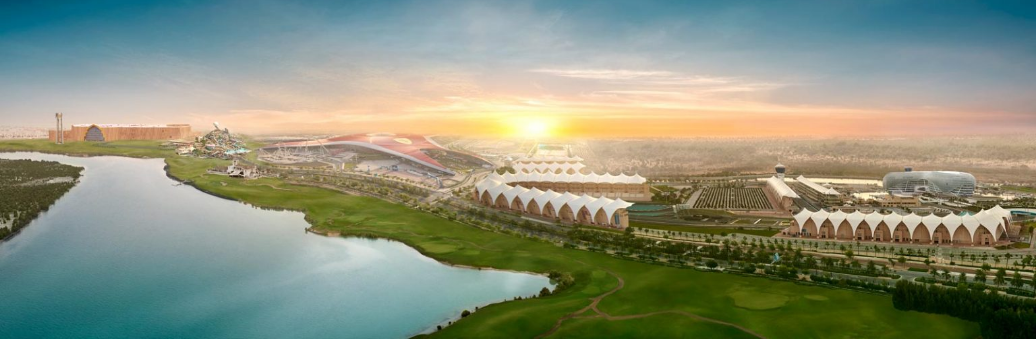Provide a brief response to the question using a single word or phrase: 
What is reflected in the serene waters?

Lush greenery